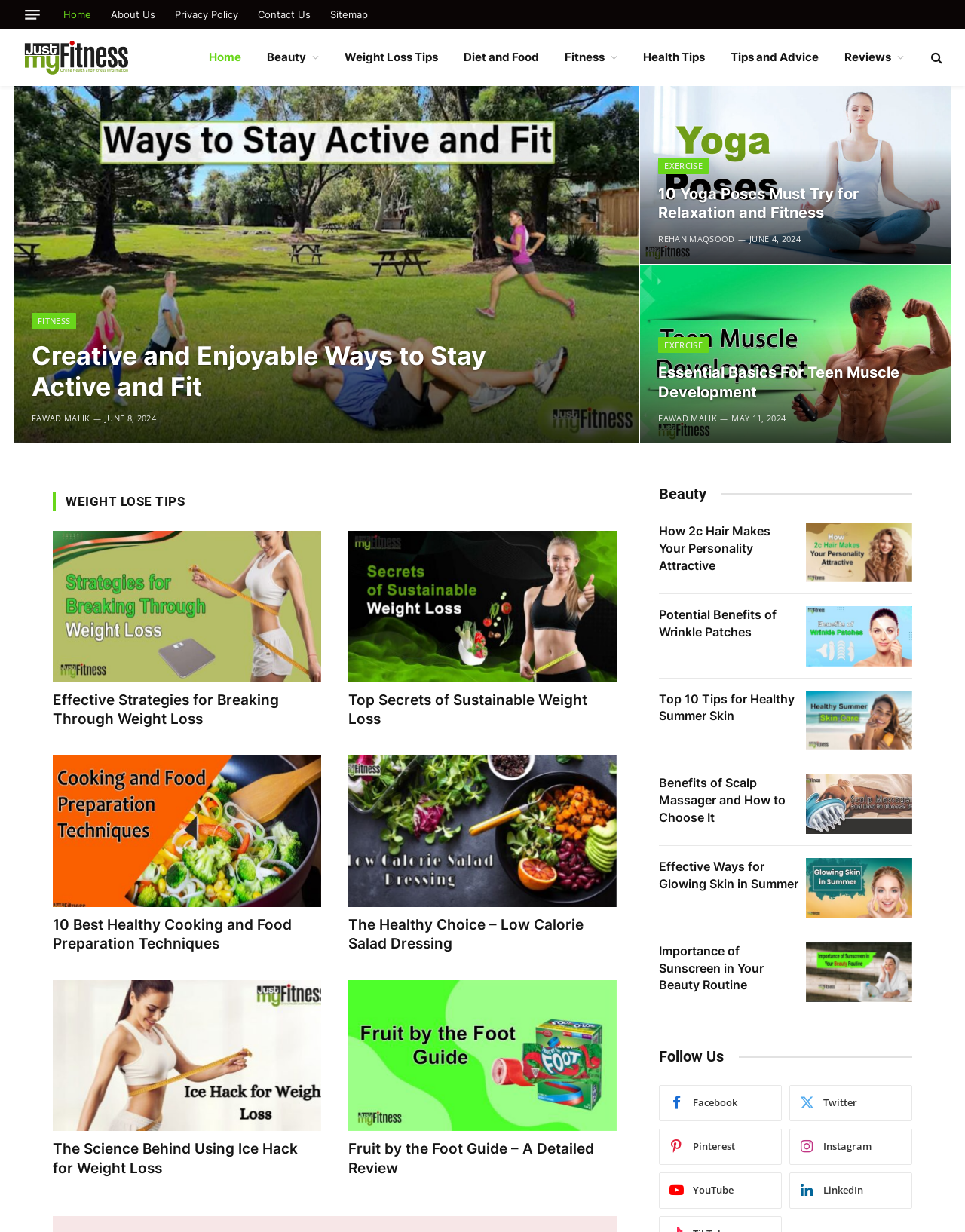Find the bounding box coordinates of the area that needs to be clicked in order to achieve the following instruction: "Get a voucher". The coordinates should be specified as four float numbers between 0 and 1, i.e., [left, top, right, bottom].

None